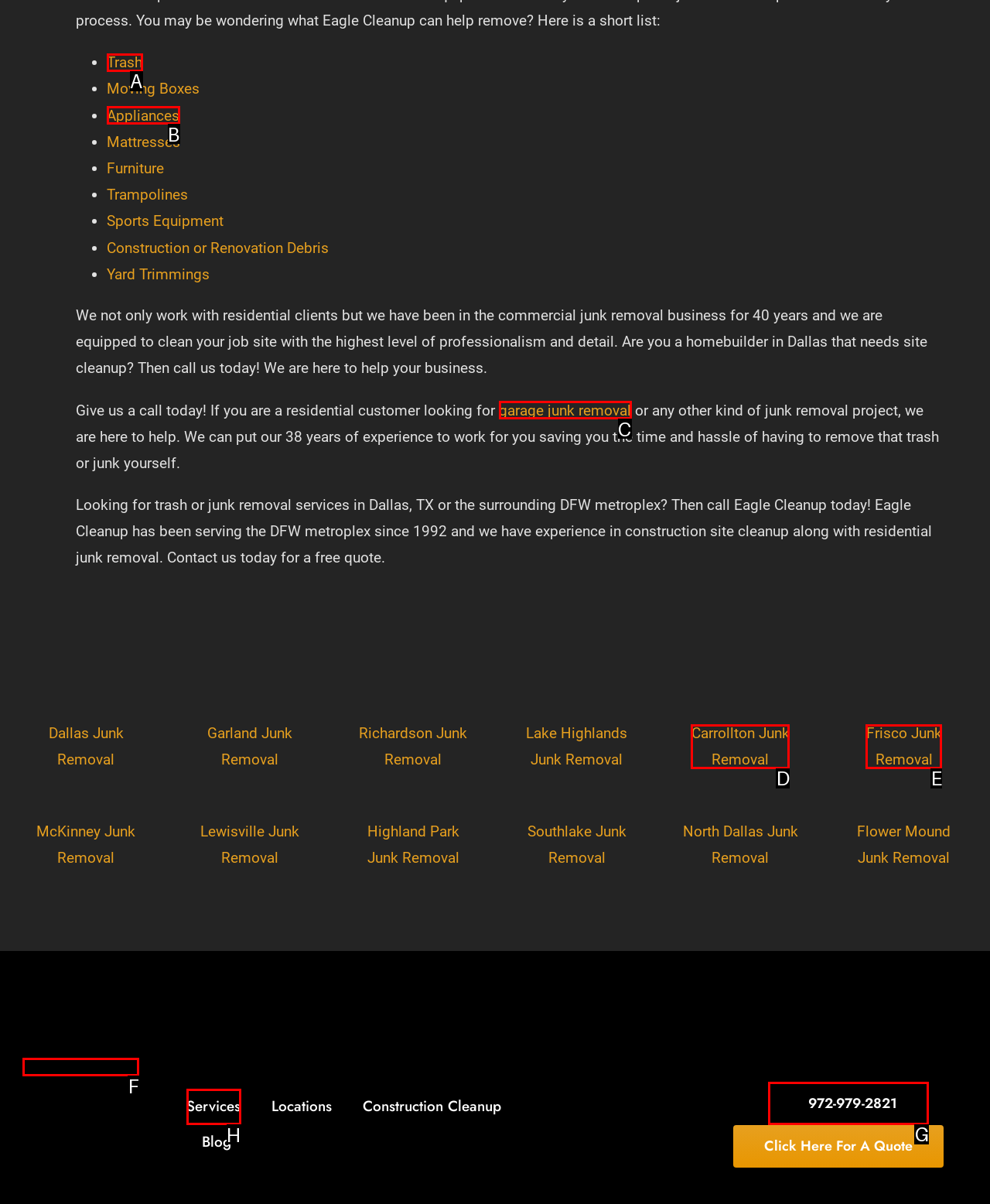Determine the appropriate lettered choice for the task: Call the number 972-979-2821. Reply with the correct letter.

G